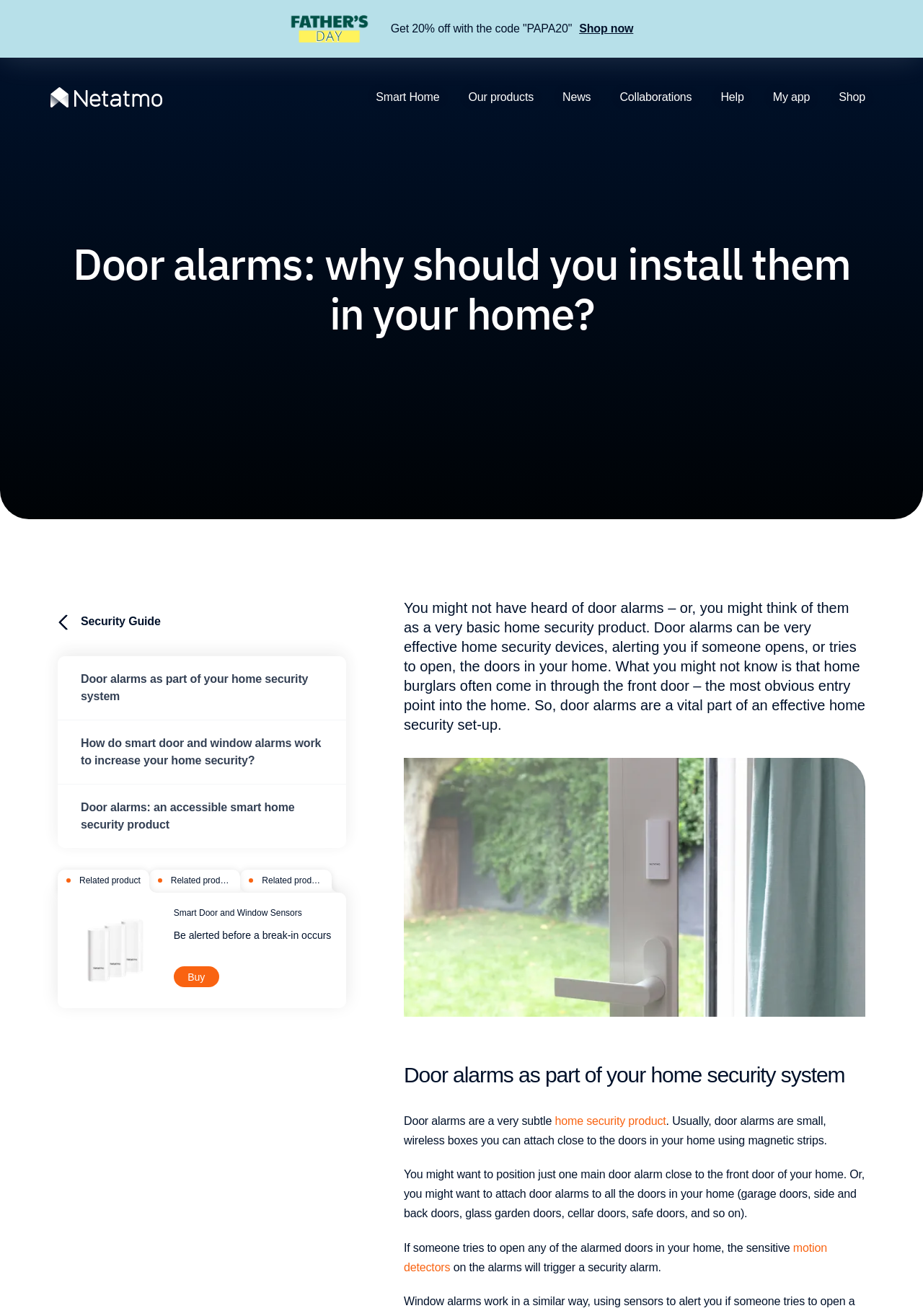Can you pinpoint the bounding box coordinates for the clickable element required for this instruction: "Enter your email address"? The coordinates should be four float numbers between 0 and 1, i.e., [left, top, right, bottom].

[0.289, 0.359, 0.554, 0.385]